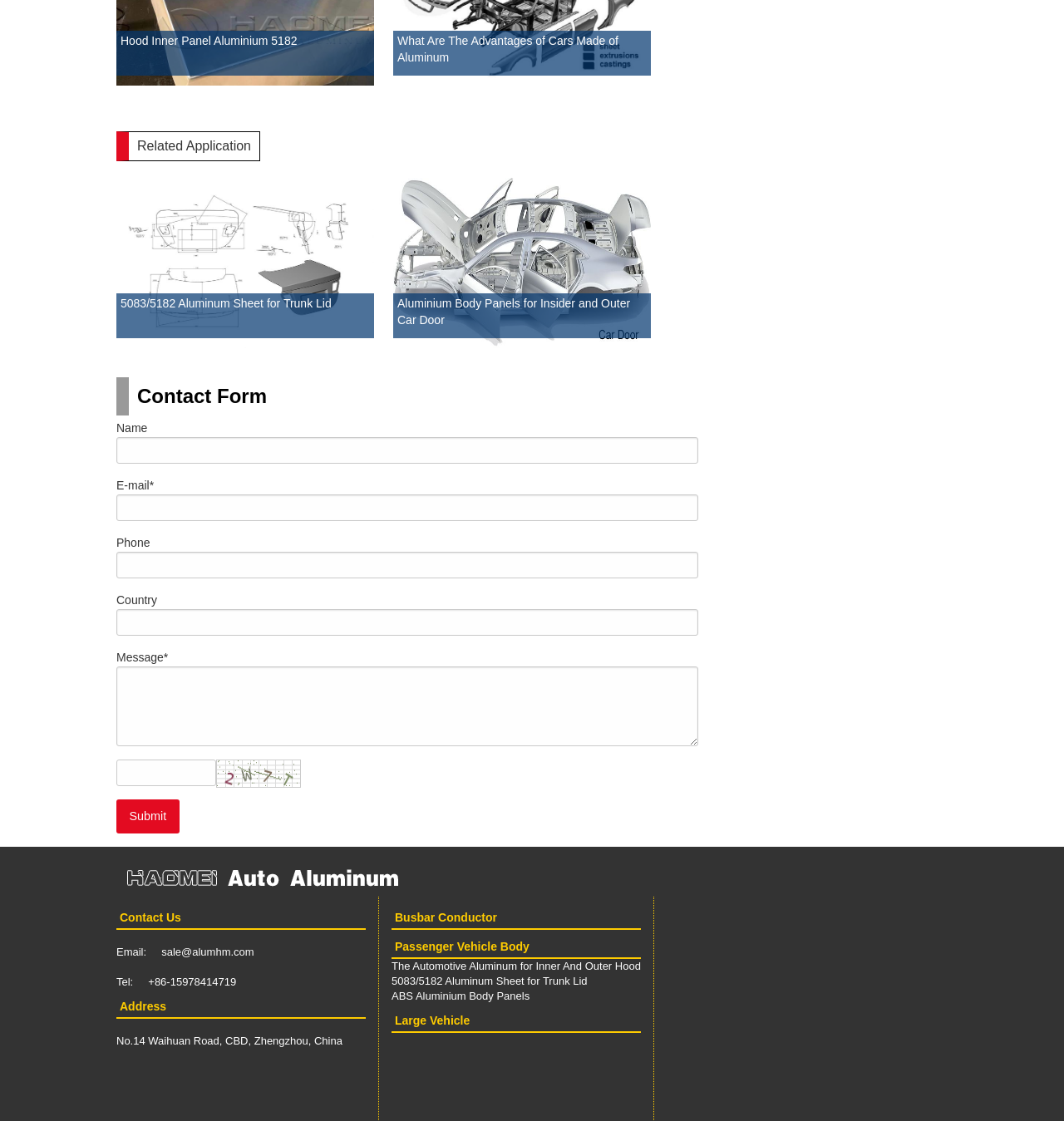Identify the bounding box coordinates of the clickable region required to complete the instruction: "Click on the 'Submit' button". The coordinates should be given as four float numbers within the range of 0 and 1, i.e., [left, top, right, bottom].

[0.109, 0.713, 0.168, 0.743]